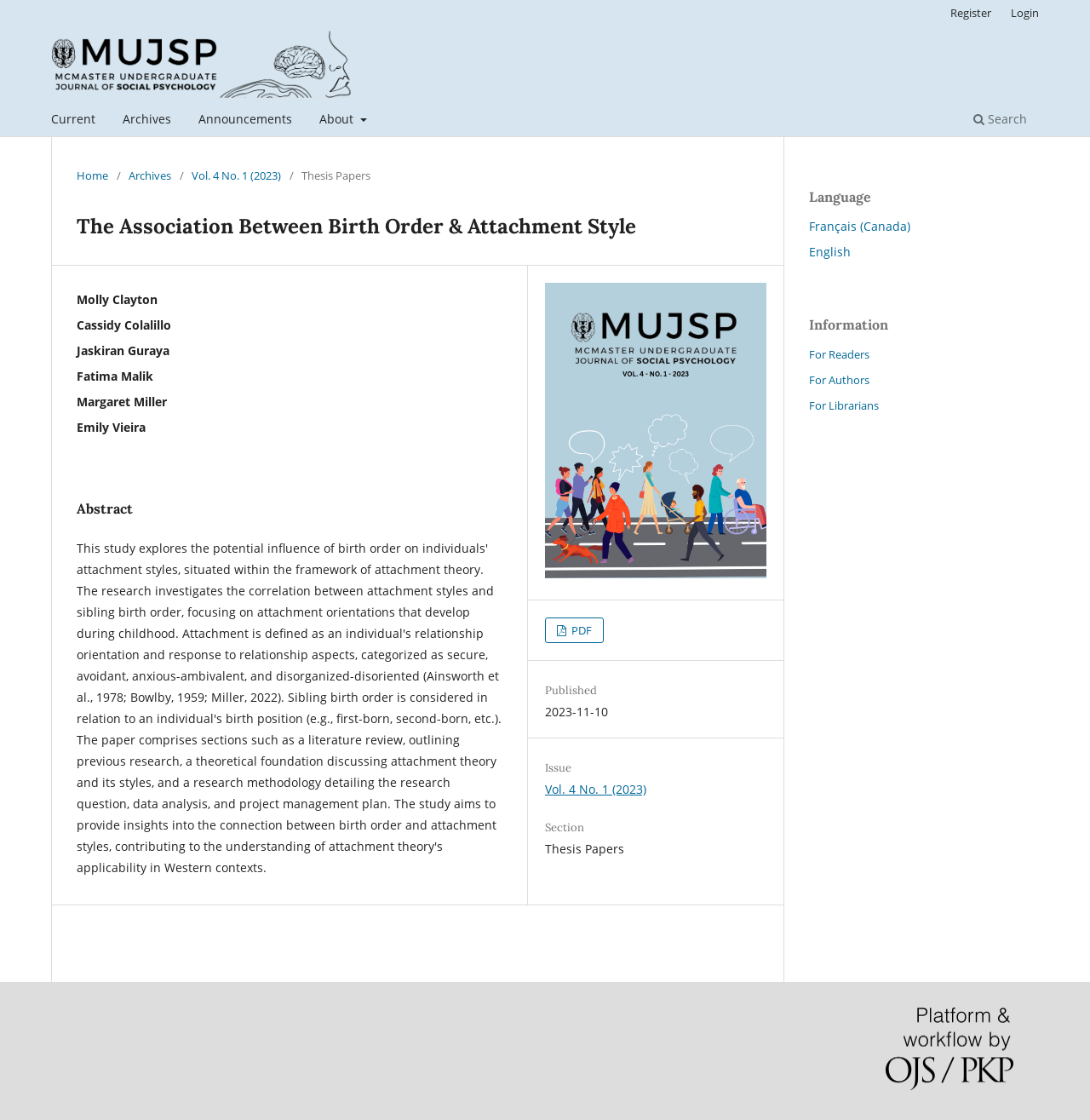Articulate a complete and detailed caption of the webpage elements.

The webpage is about the McMaster Undergraduate Journal of Social Psychology, specifically an article titled "The Association Between Birth Order & Attachment Style". 

At the top left, there is a logo and a link to the journal's homepage. Next to it, there is a navigation menu with links to "Current", "Archives", "Announcements", "About", and "Search". On the top right, there are links to "Register" and "Login". 

Below the navigation menu, there is a breadcrumb navigation showing the current location, with links to "Home", "Archives", and "Vol. 4 No. 1 (2023)". 

The main content of the page is an article with the title "The Association Between Birth Order & Attachment Style". The authors of the article are listed below the title. There is an abstract section, followed by links to download the article in PDF format and to view the published date, issue, and section information. 

On the right side of the page, there is a sidebar with a language selection menu, allowing users to switch between English and French. Below the language menu, there are links to information for readers, authors, and librarians. At the bottom of the sidebar, there is a link to more information about the publishing system.